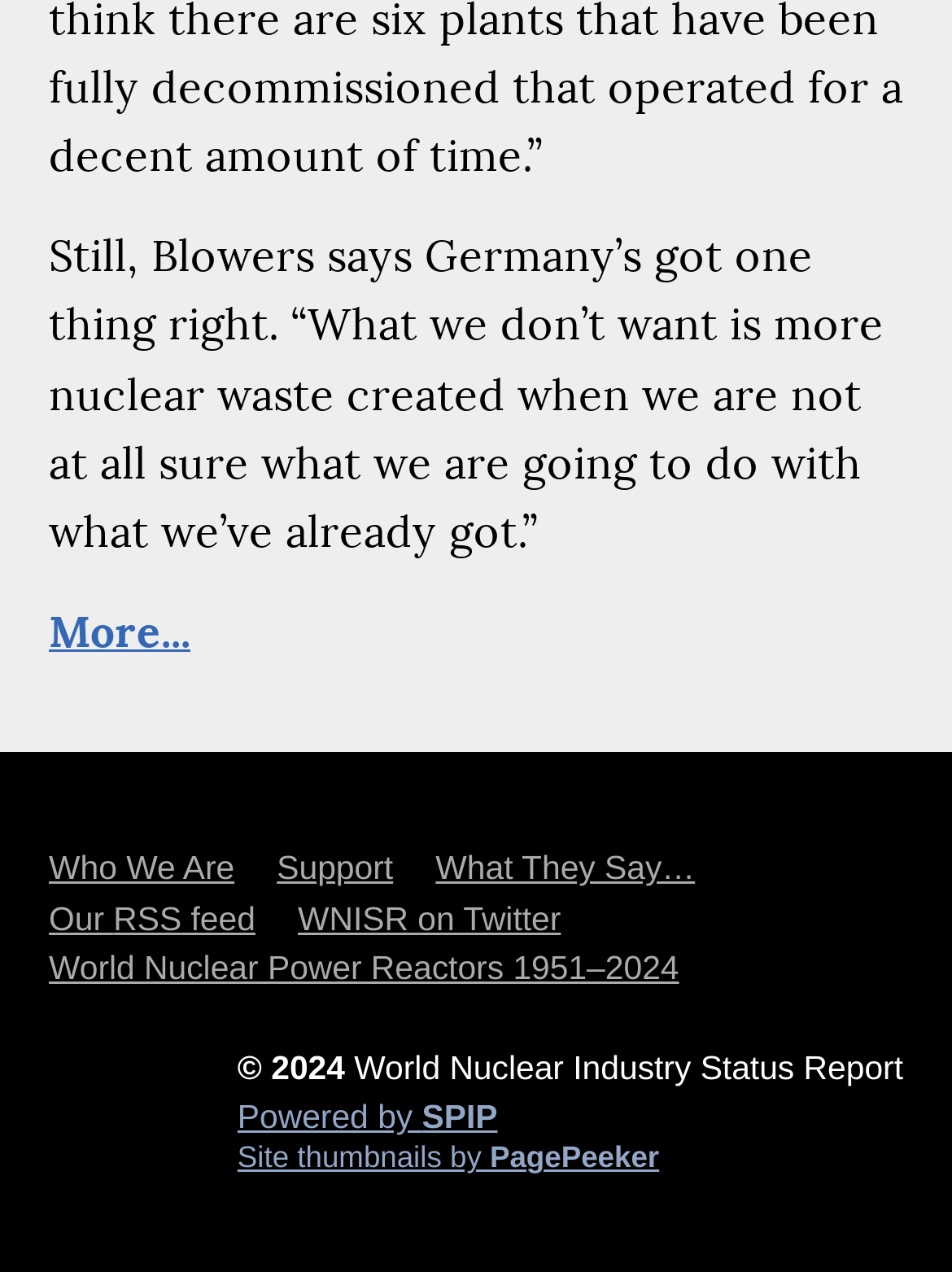What is the main topic of this webpage?
Based on the image, give a one-word or short phrase answer.

Nuclear Industry